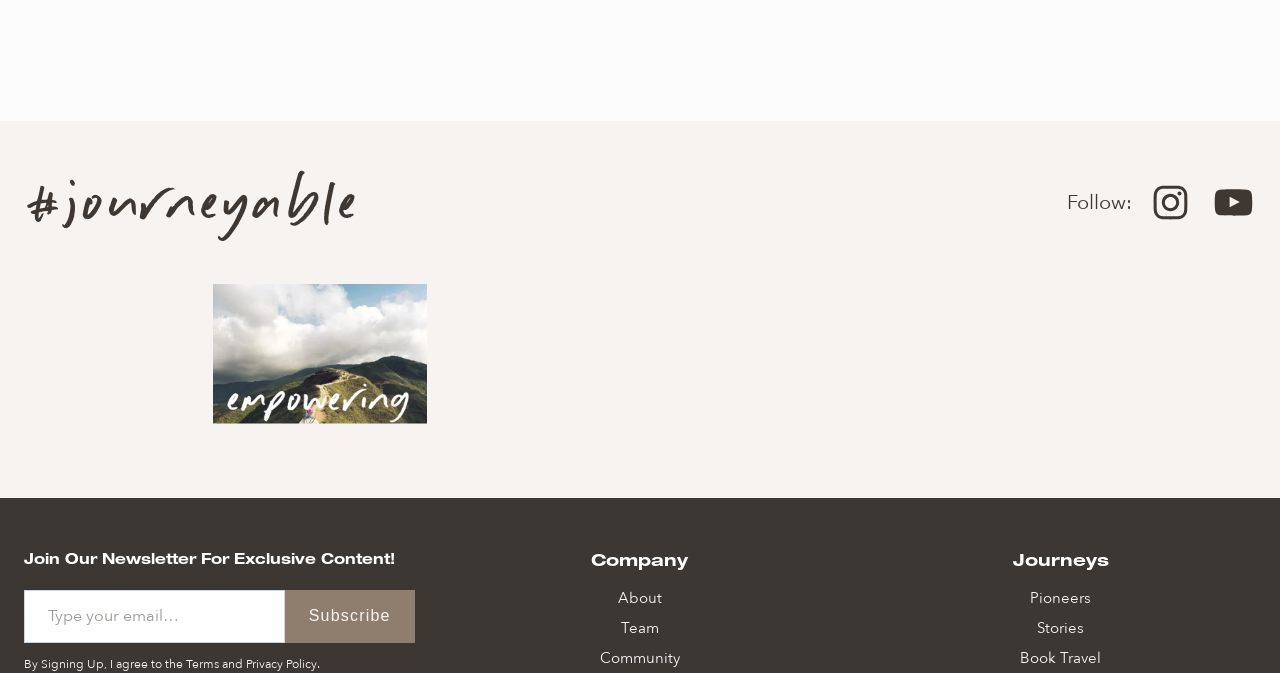Show the bounding box coordinates for the HTML element described as: "@journeyable".

[0.667, 0.423, 0.833, 0.74]